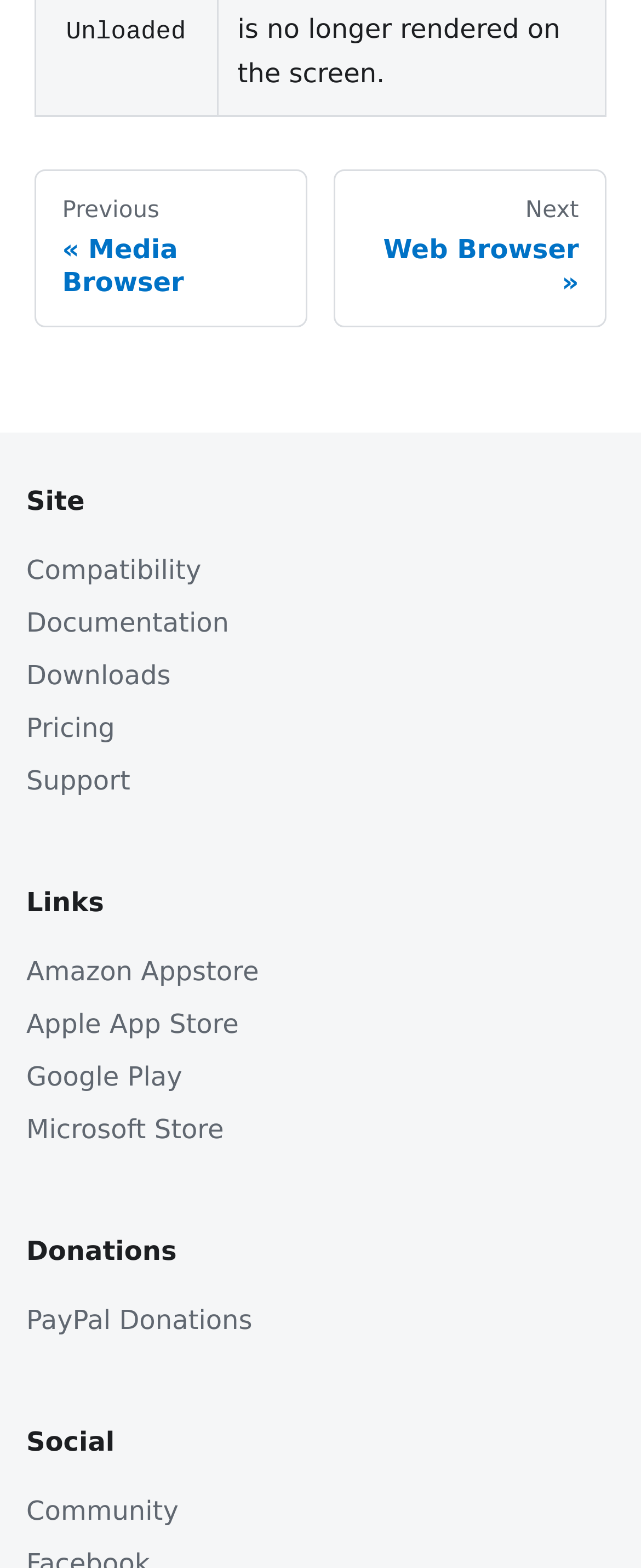Please identify the bounding box coordinates of the element's region that needs to be clicked to fulfill the following instruction: "download the app from Google Play". The bounding box coordinates should consist of four float numbers between 0 and 1, i.e., [left, top, right, bottom].

[0.041, 0.67, 0.959, 0.704]